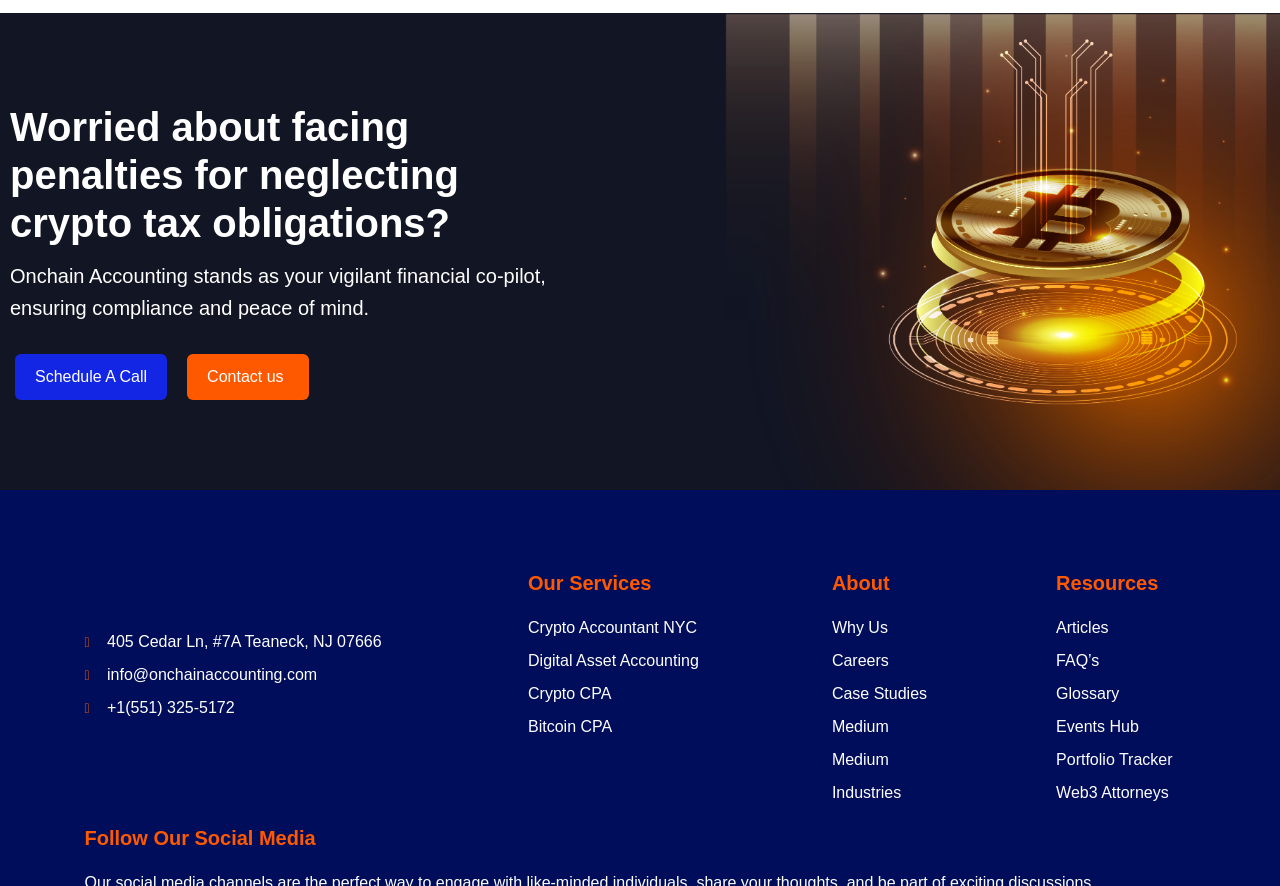Identify the bounding box coordinates for the UI element described by the following text: "Careers". Provide the coordinates as four float numbers between 0 and 1, in the format [left, top, right, bottom].

[0.65, 0.732, 0.804, 0.759]